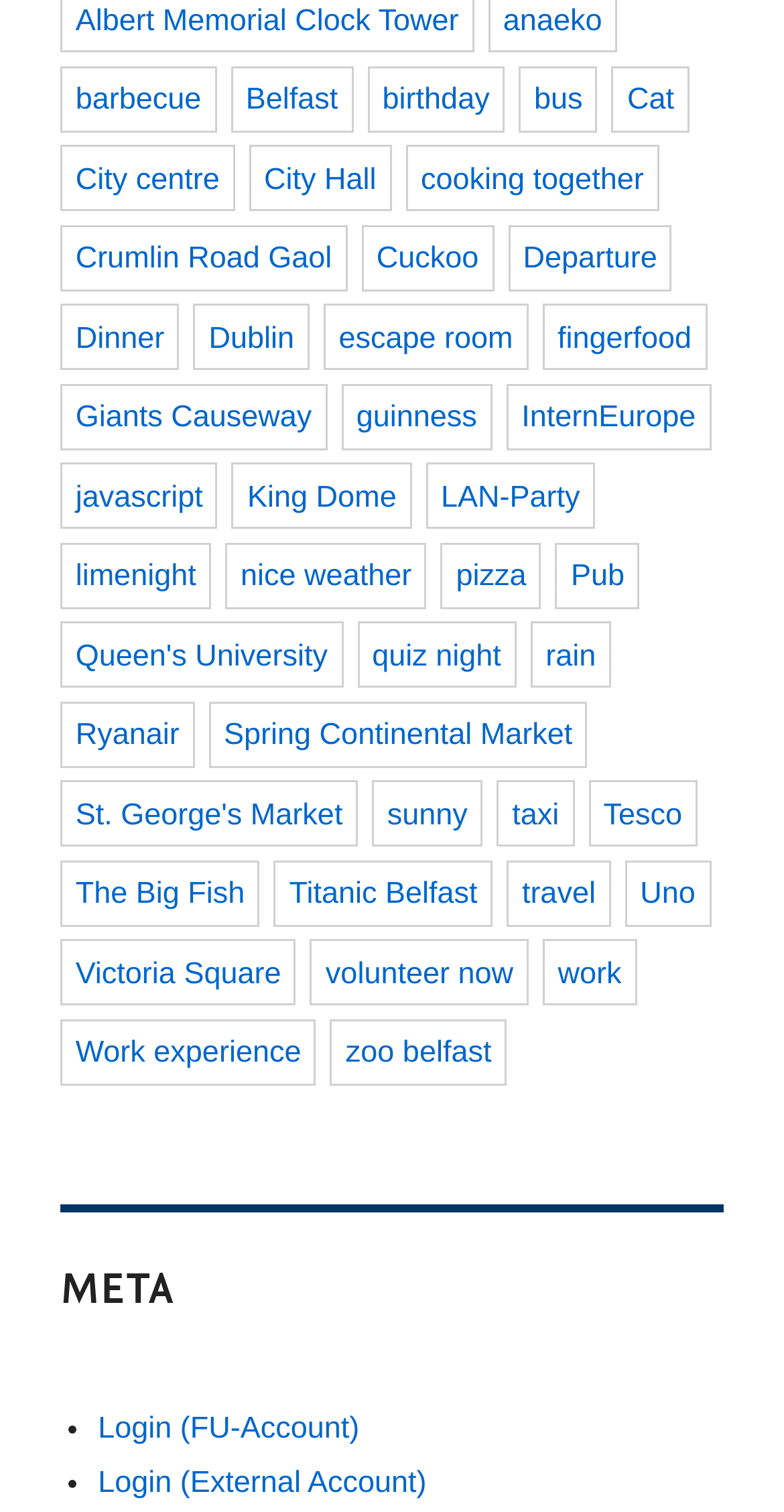Answer succinctly with a single word or phrase:
How many list markers are on this webpage?

2